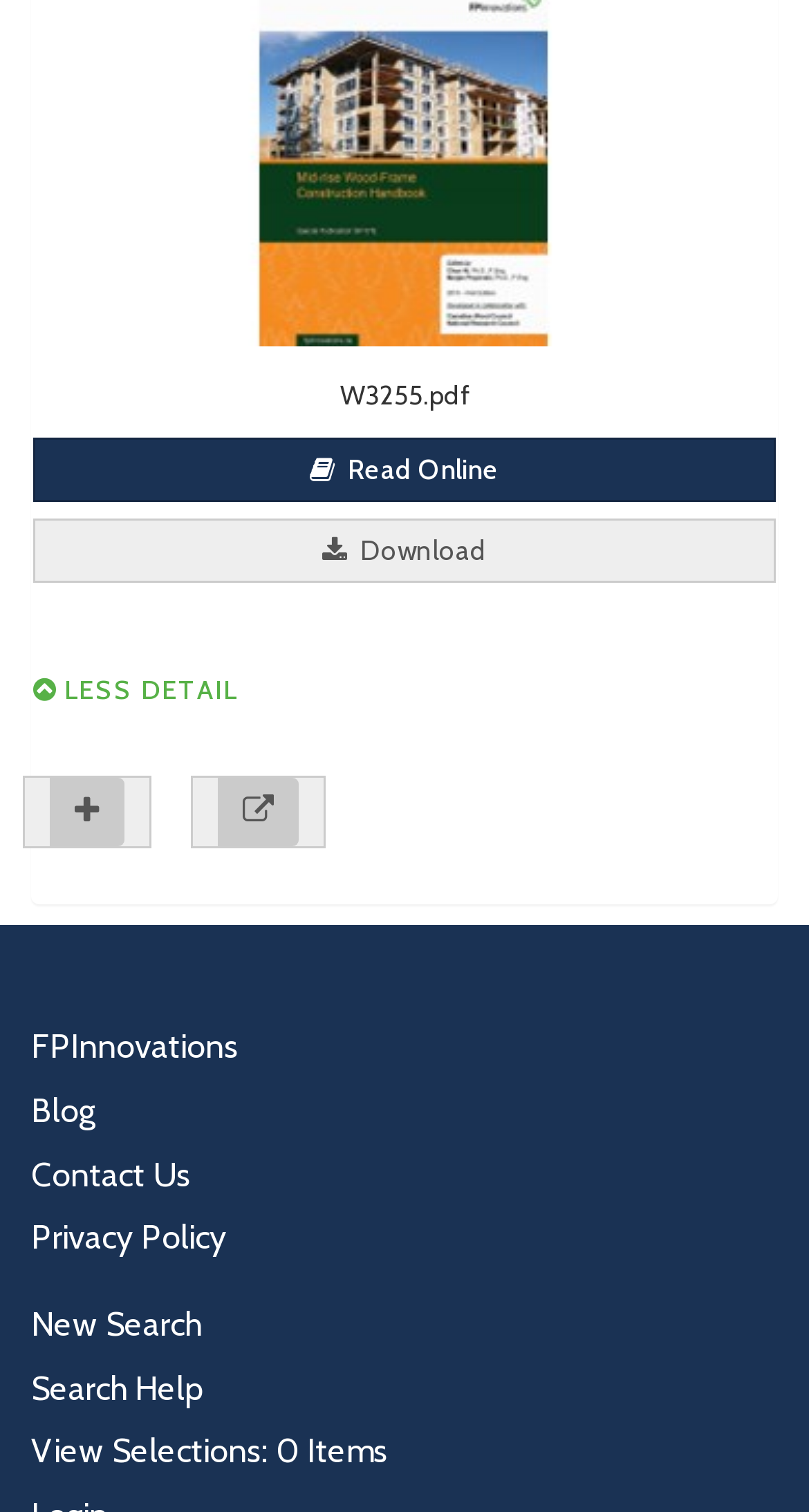Please specify the bounding box coordinates of the clickable section necessary to execute the following command: "Download the document".

[0.041, 0.342, 0.959, 0.386]